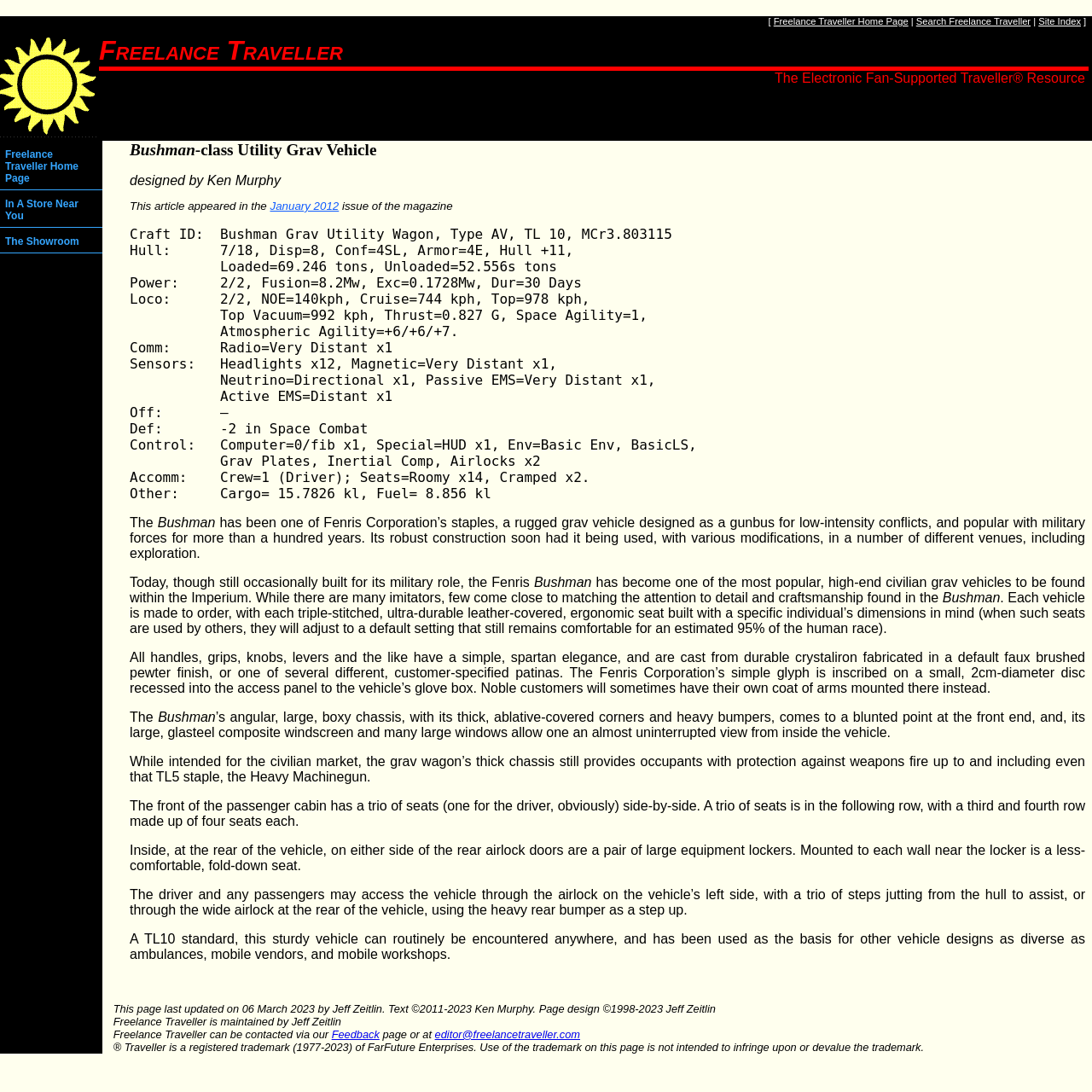Pinpoint the bounding box coordinates of the element to be clicked to execute the instruction: "Send email to editor@freelancetraveller.com".

[0.398, 0.941, 0.531, 0.953]